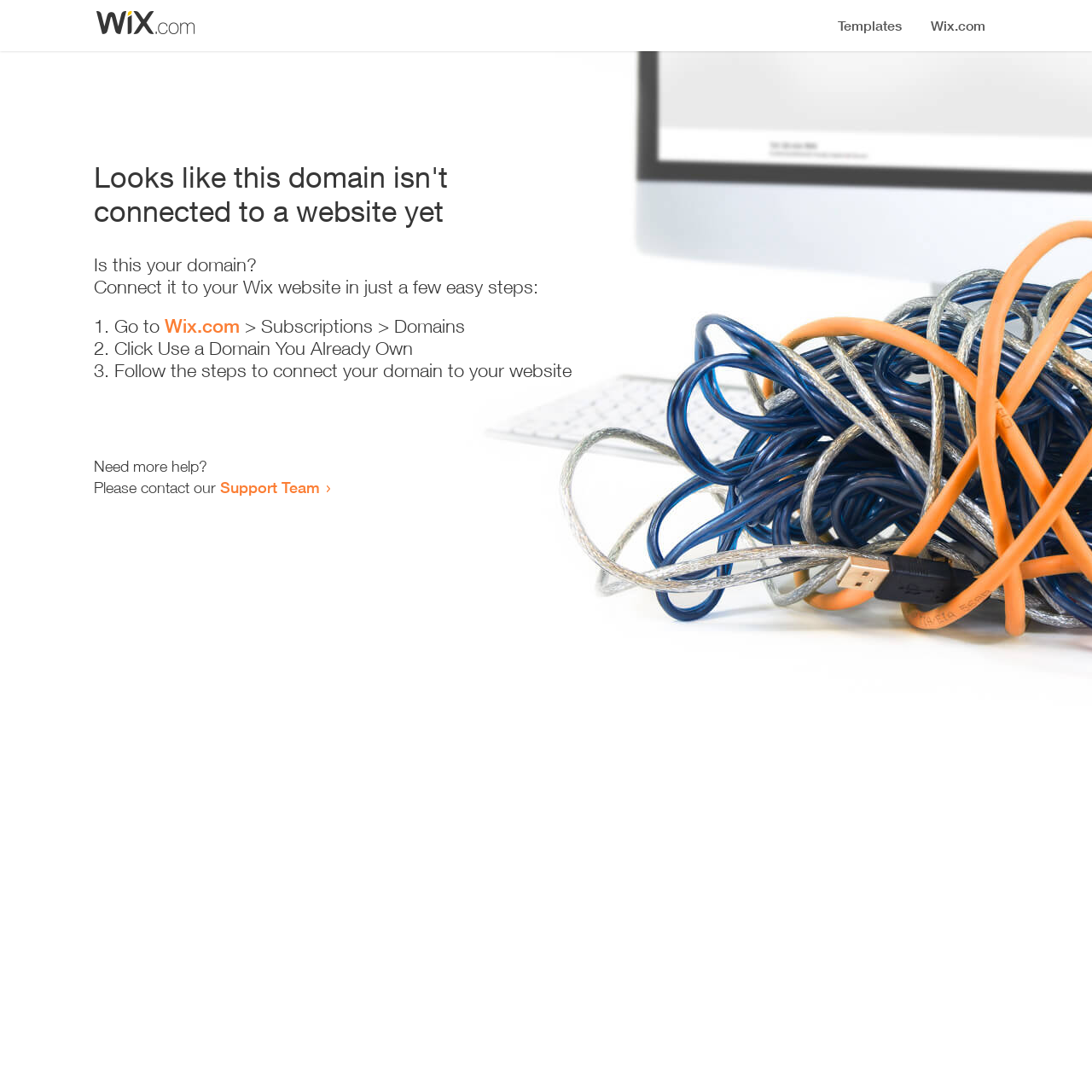Using the webpage screenshot and the element description Wix.com, determine the bounding box coordinates. Specify the coordinates in the format (top-left x, top-left y, bottom-right x, bottom-right y) with values ranging from 0 to 1.

[0.151, 0.288, 0.22, 0.309]